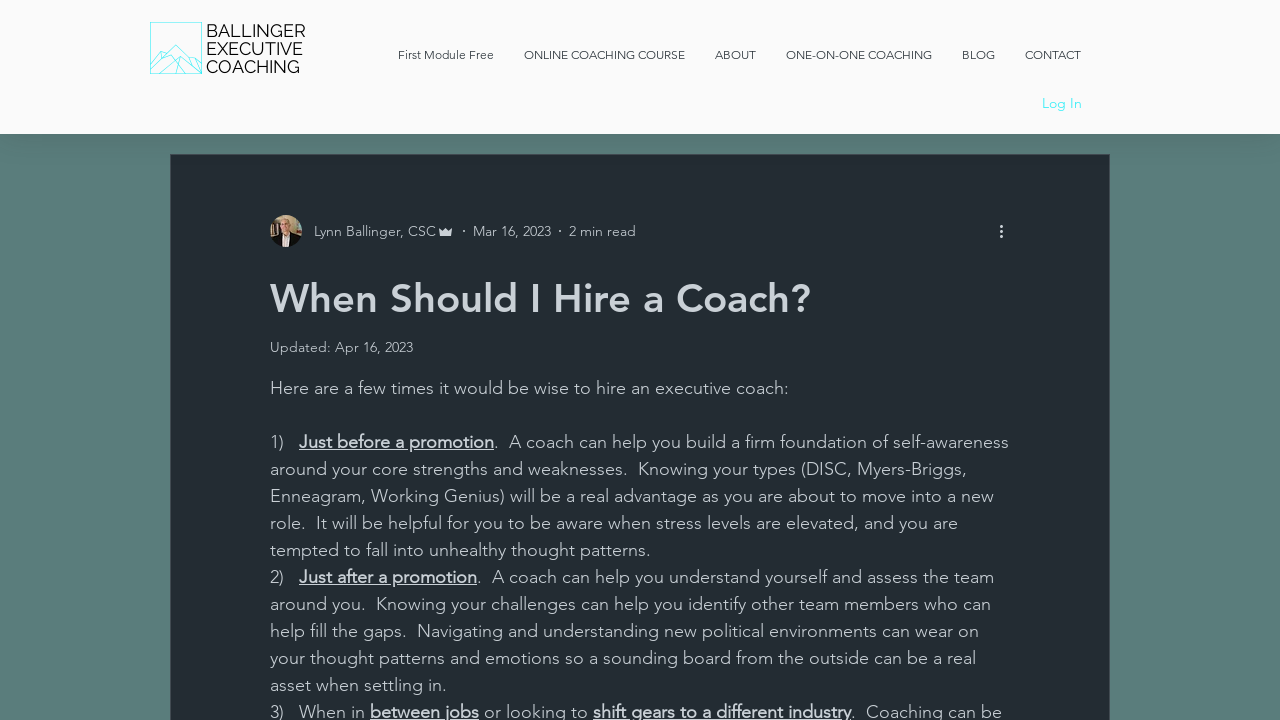What is the author's name of the article?
Observe the image and answer the question with a one-word or short phrase response.

Lynn Ballinger